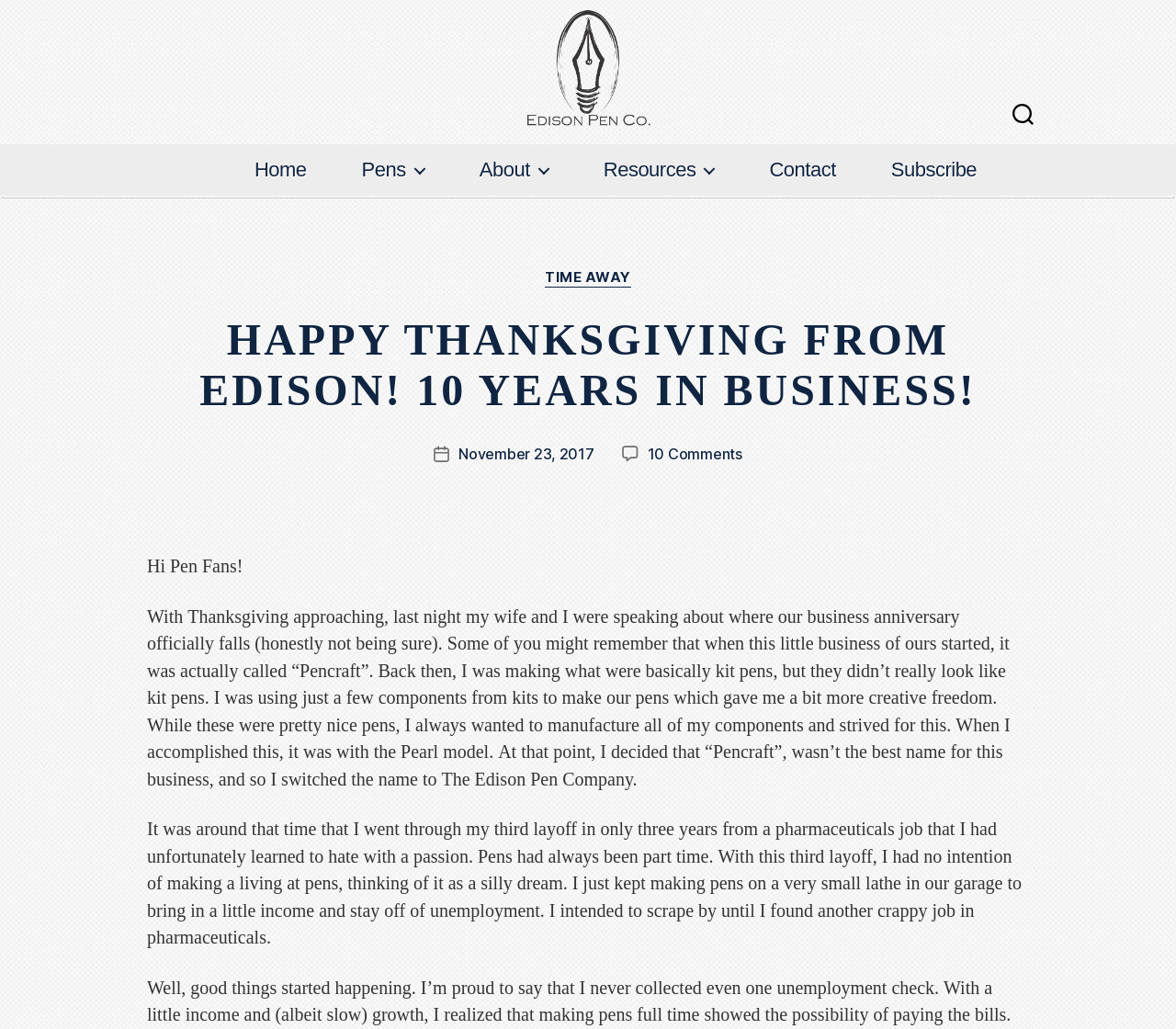Locate the bounding box coordinates of the UI element described by: "November 23, 2017". Provide the coordinates as four float numbers between 0 and 1, formatted as [left, top, right, bottom].

[0.39, 0.498, 0.505, 0.516]